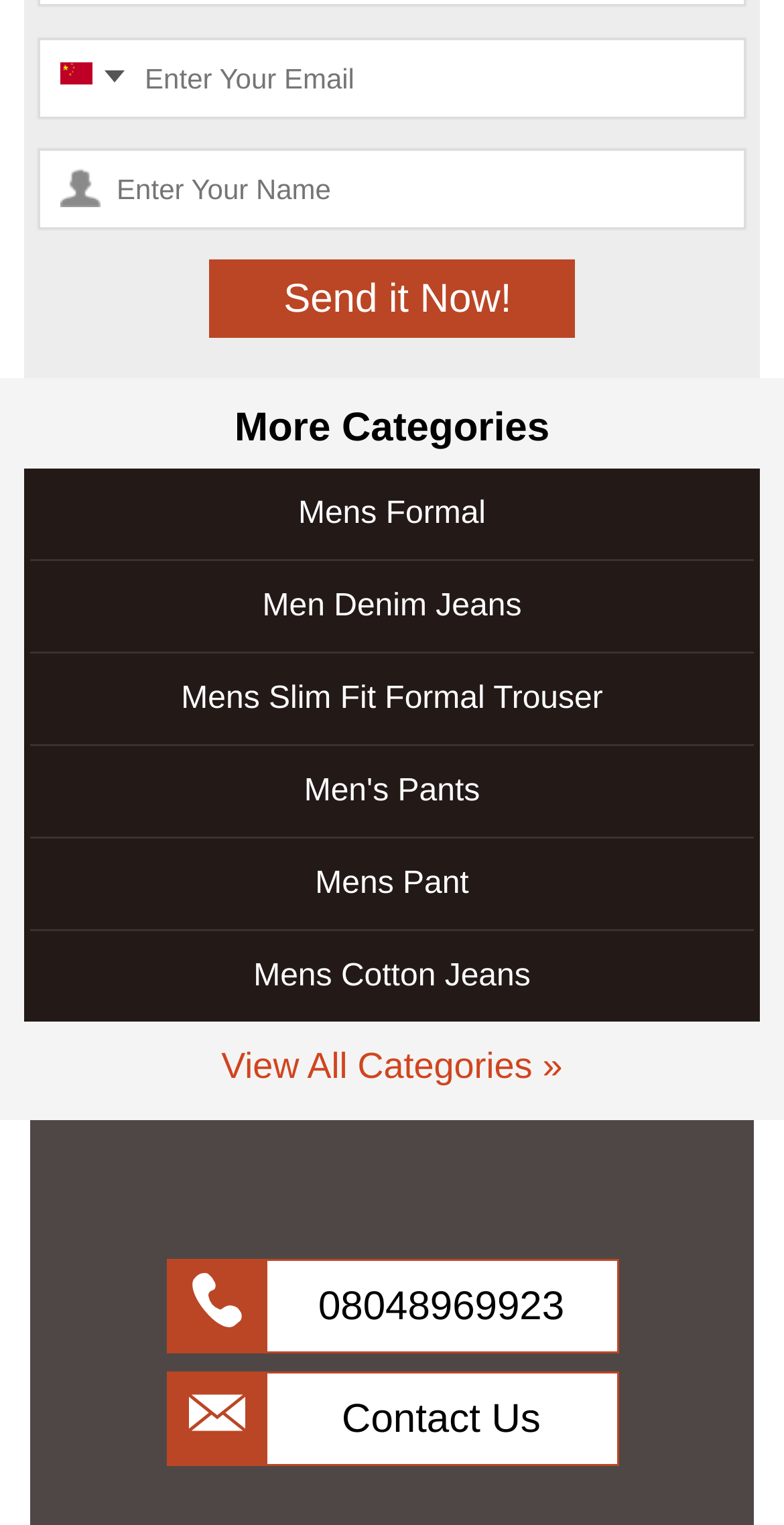Could you highlight the region that needs to be clicked to execute the instruction: "go to page 1"?

None